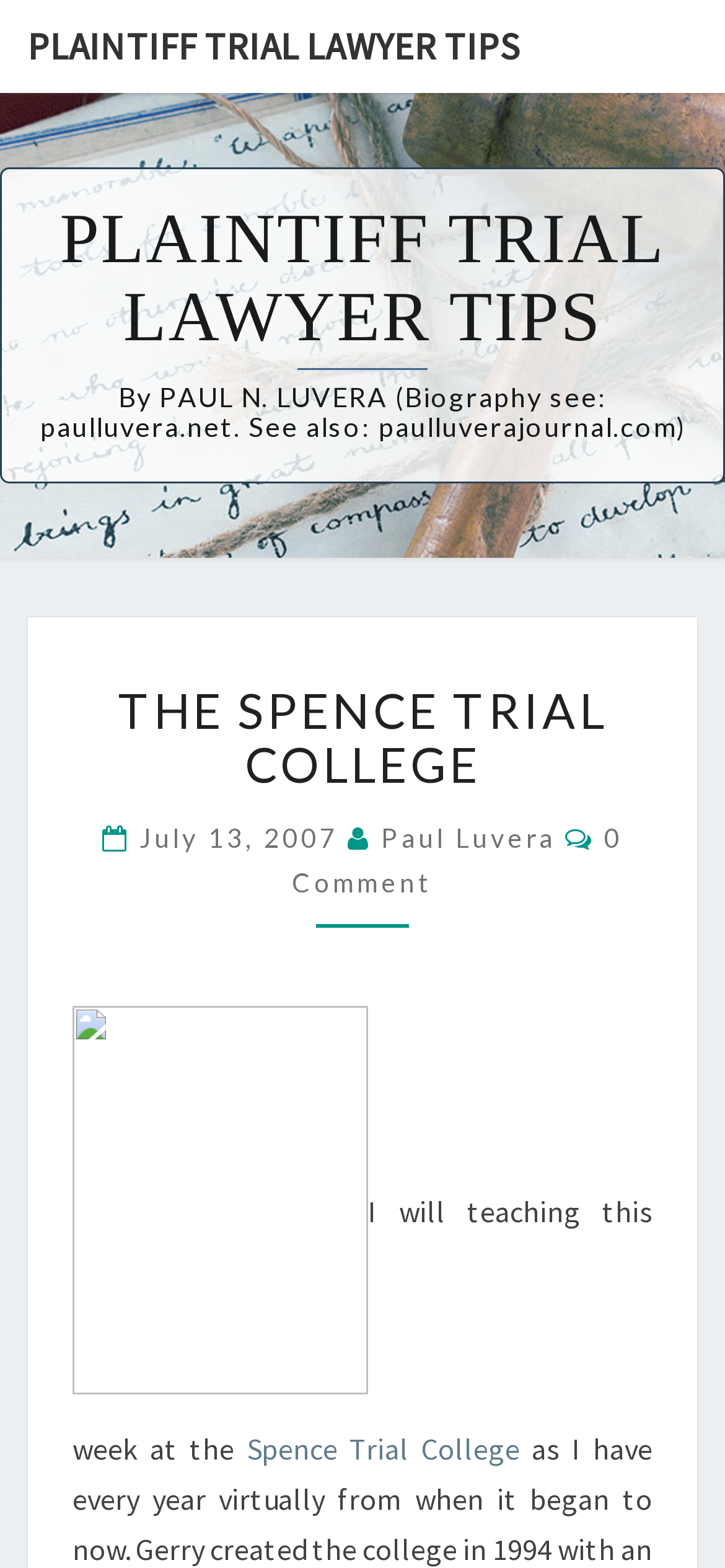Using the image as a reference, answer the following question in as much detail as possible:
What is the name of the college?

The name of the college can be determined by looking at the text 'THE SPENCE TRIAL COLLEGE' which is a heading element, indicating that the name of the college is Spence Trial College.